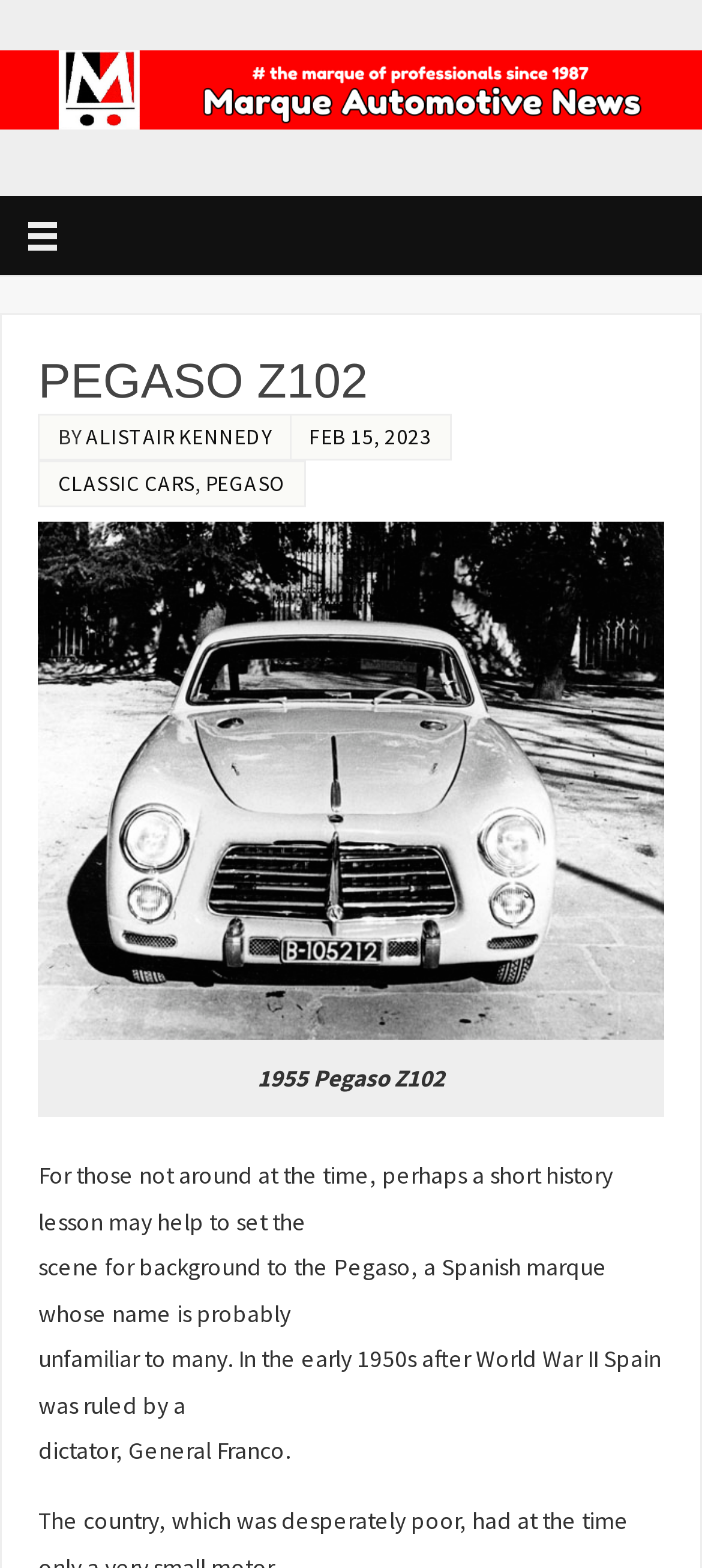Answer the question in one word or a short phrase:
What is the name of the car model?

Pegaso Z102